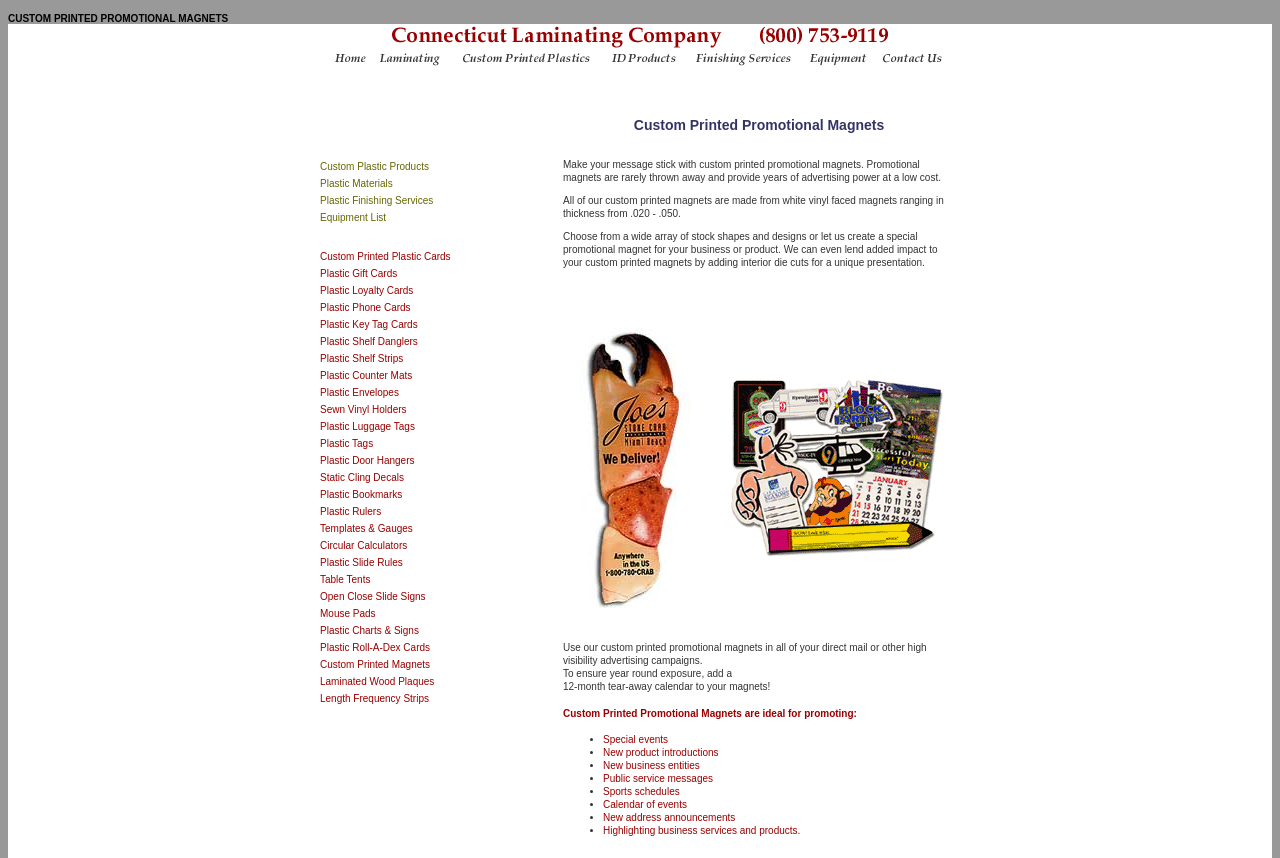Locate the bounding box of the UI element described in the following text: "Plastic Charts & Signs".

[0.25, 0.729, 0.327, 0.742]